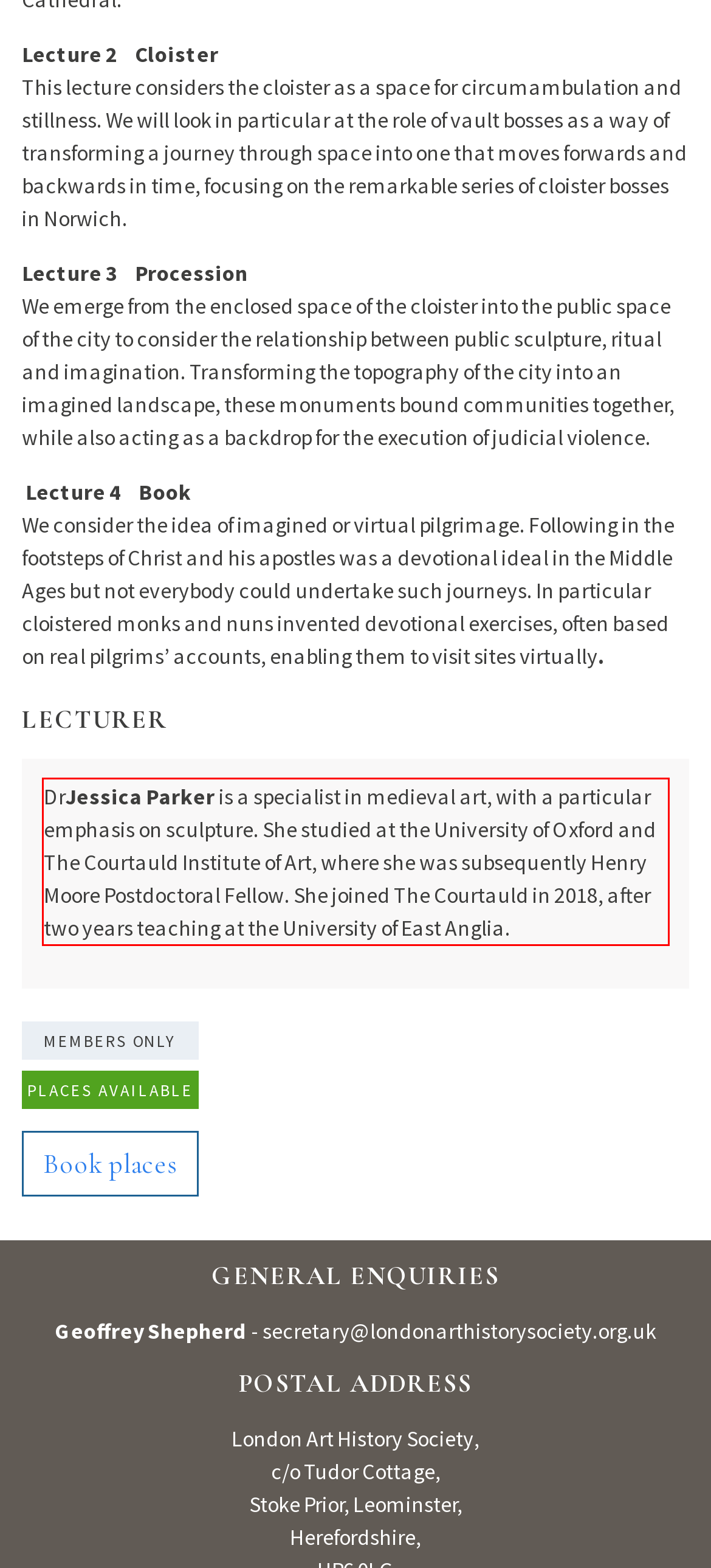You have a screenshot of a webpage, and there is a red bounding box around a UI element. Utilize OCR to extract the text within this red bounding box.

DrJessica Parker is a specialist in medieval art, with a particular emphasis on sculpture. She studied at the University of Oxford and The Courtauld Institute of Art, where she was subsequently Henry Moore Postdoctoral Fellow. She joined The Courtauld in 2018, after two years teaching at the University of East Anglia.